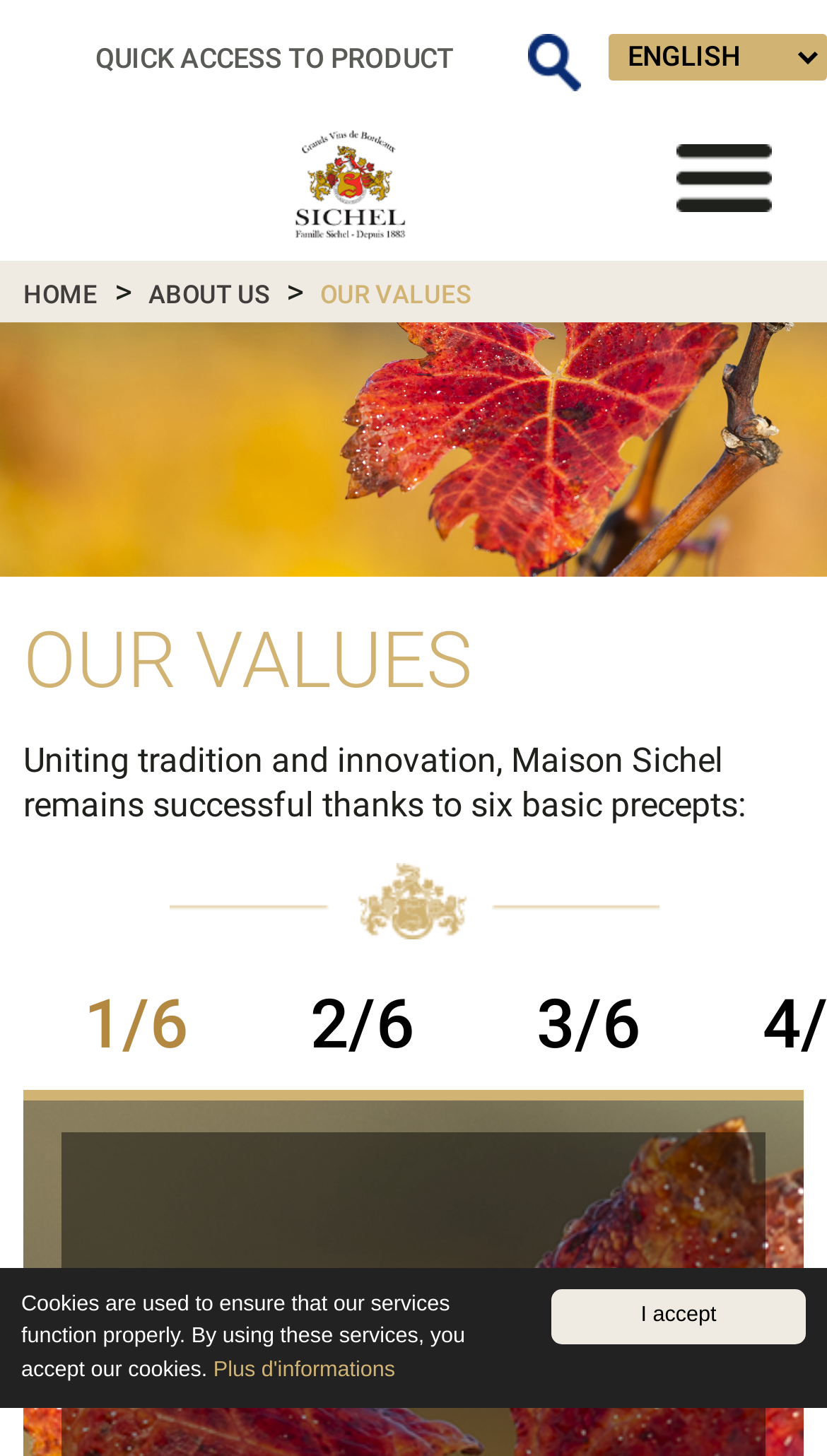Could you please study the image and provide a detailed answer to the question:
What is the current page of the values section?

The current page of the values section can be found by examining the link elements with descriptions '1/6', '2/6', and so on, which indicate the current page and the total number of pages.